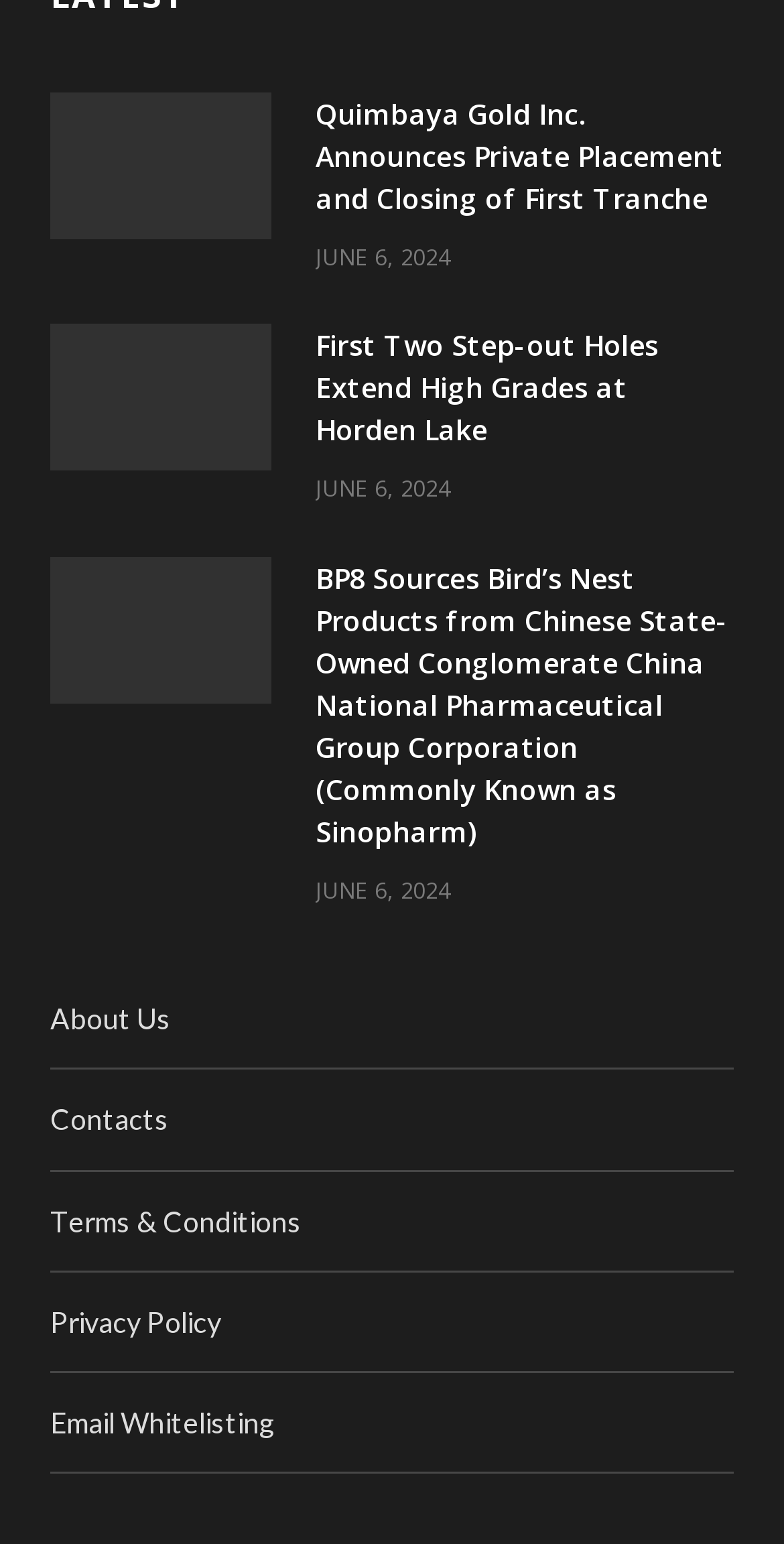Locate the bounding box coordinates of the clickable area needed to fulfill the instruction: "Go to About Us page".

[0.064, 0.649, 0.218, 0.671]